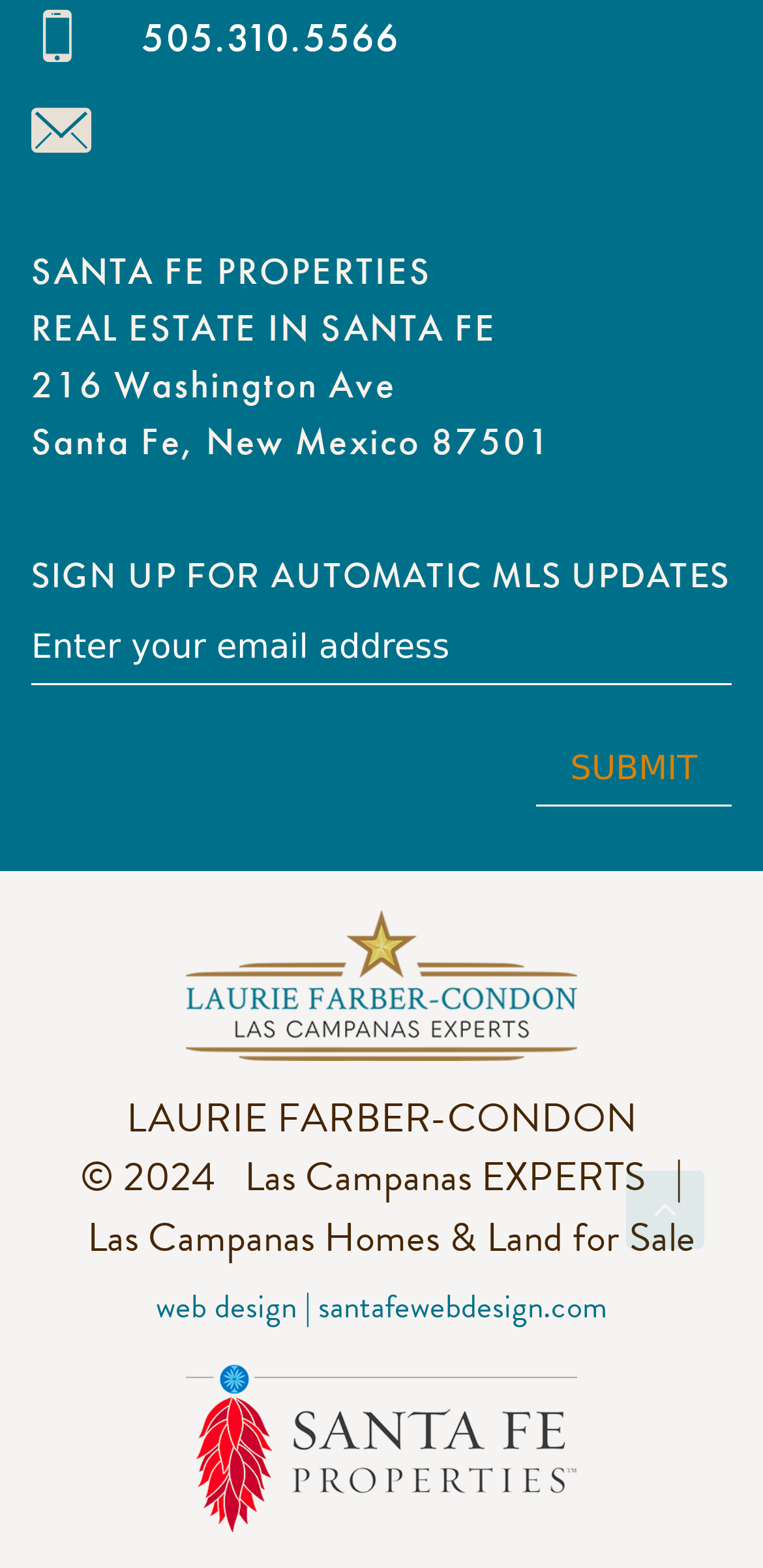Who is the expert in Las Campanas?
Provide an in-depth and detailed explanation in response to the question.

The expert in Las Campanas is mentioned at the bottom of the webpage as 'LAURIE FARBER-CONDON', indicating that she is an expert in Las Campanas.